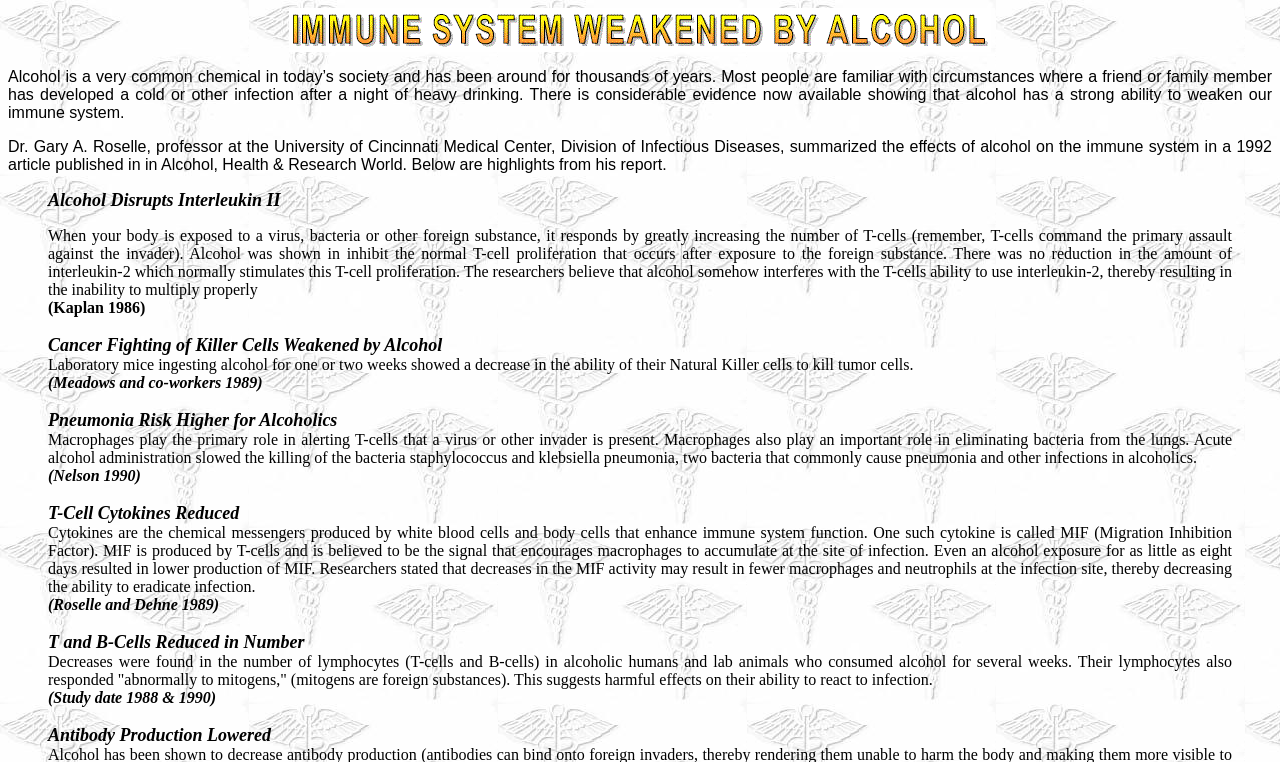Respond to the following question using a concise word or phrase: 
What happens to T-cell proliferation when exposed to alcohol?

Inhibited